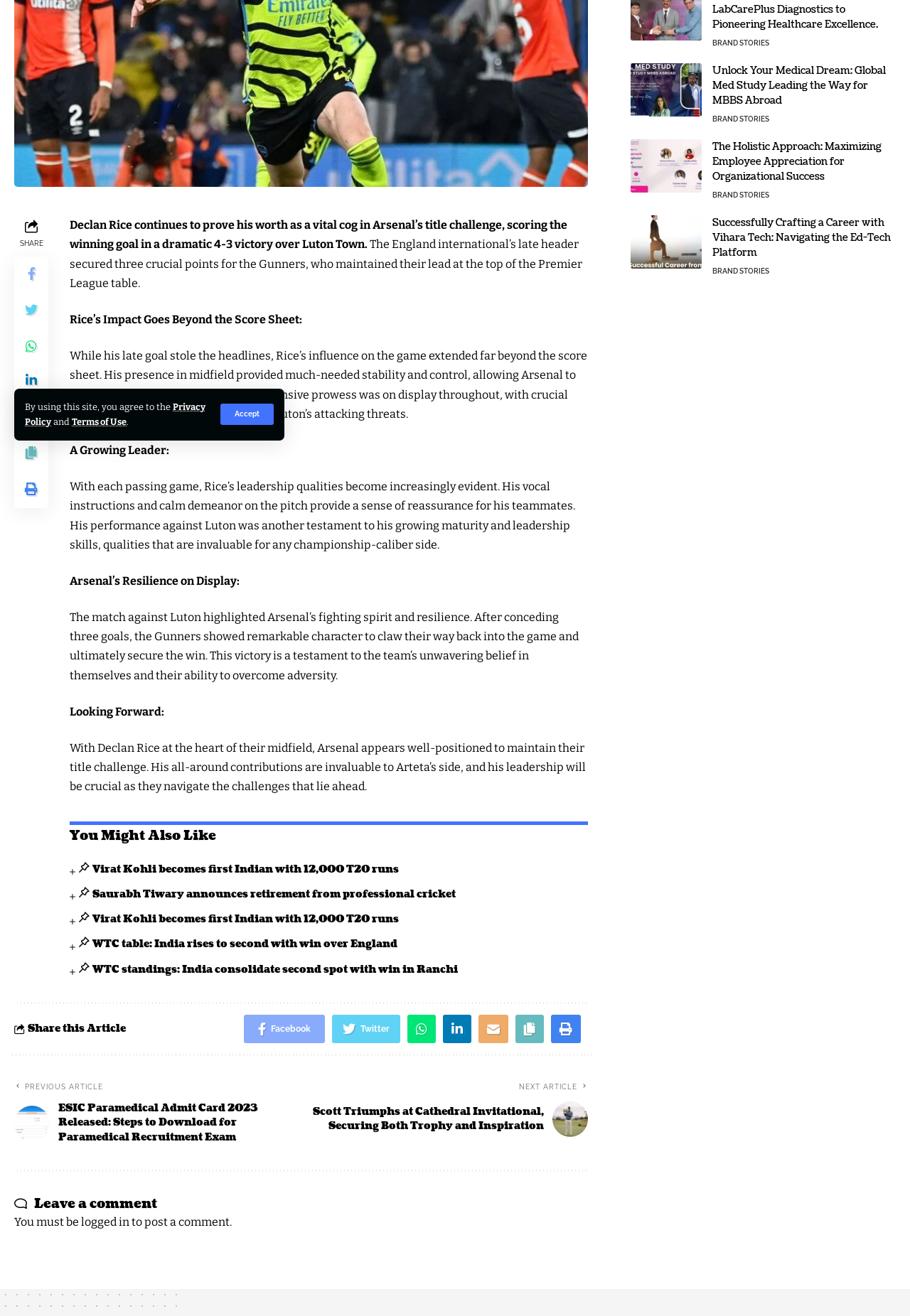Provide the bounding box coordinates of the HTML element described as: "Privacy Policy". The bounding box coordinates should be four float numbers between 0 and 1, i.e., [left, top, right, bottom].

[0.027, 0.305, 0.226, 0.325]